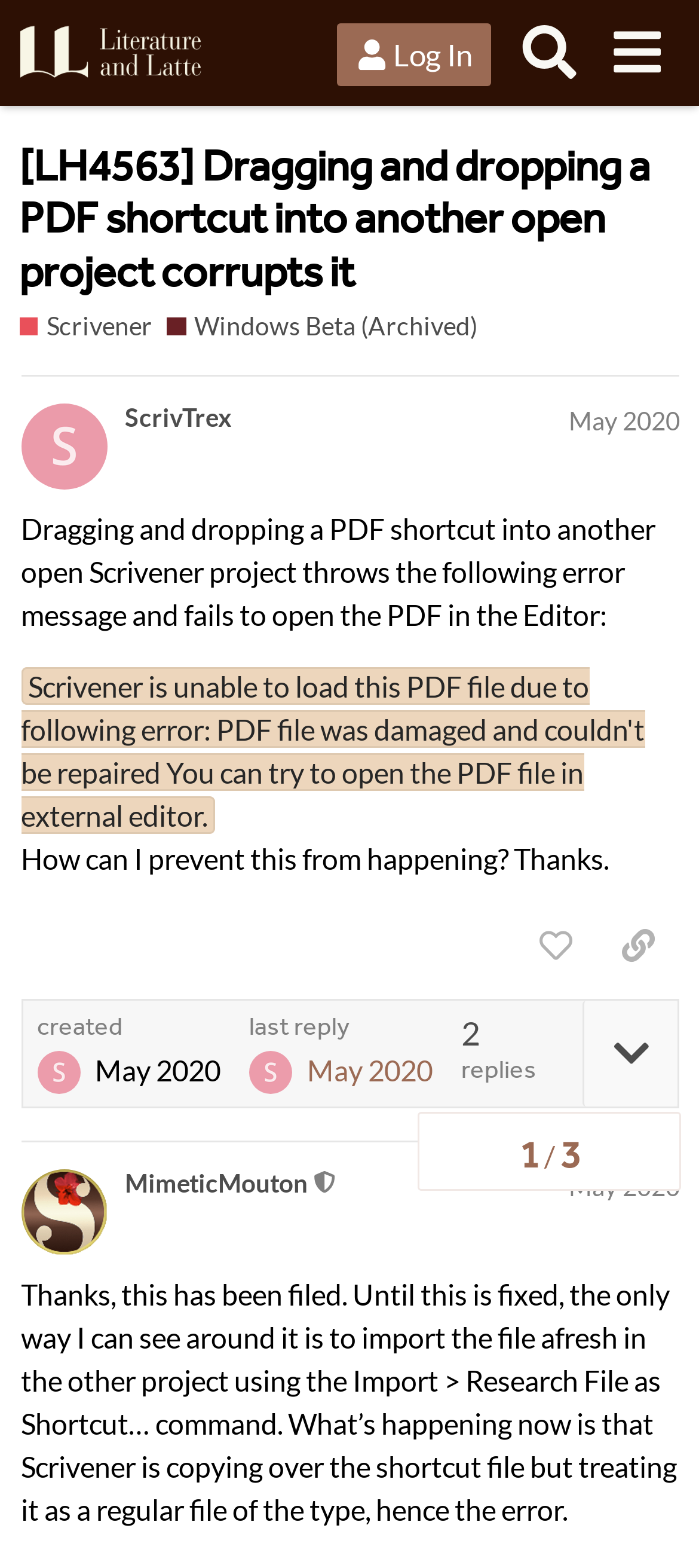Please answer the following query using a single word or phrase: 
What is the topic of the discussion?

Dragging and dropping a PDF shortcut